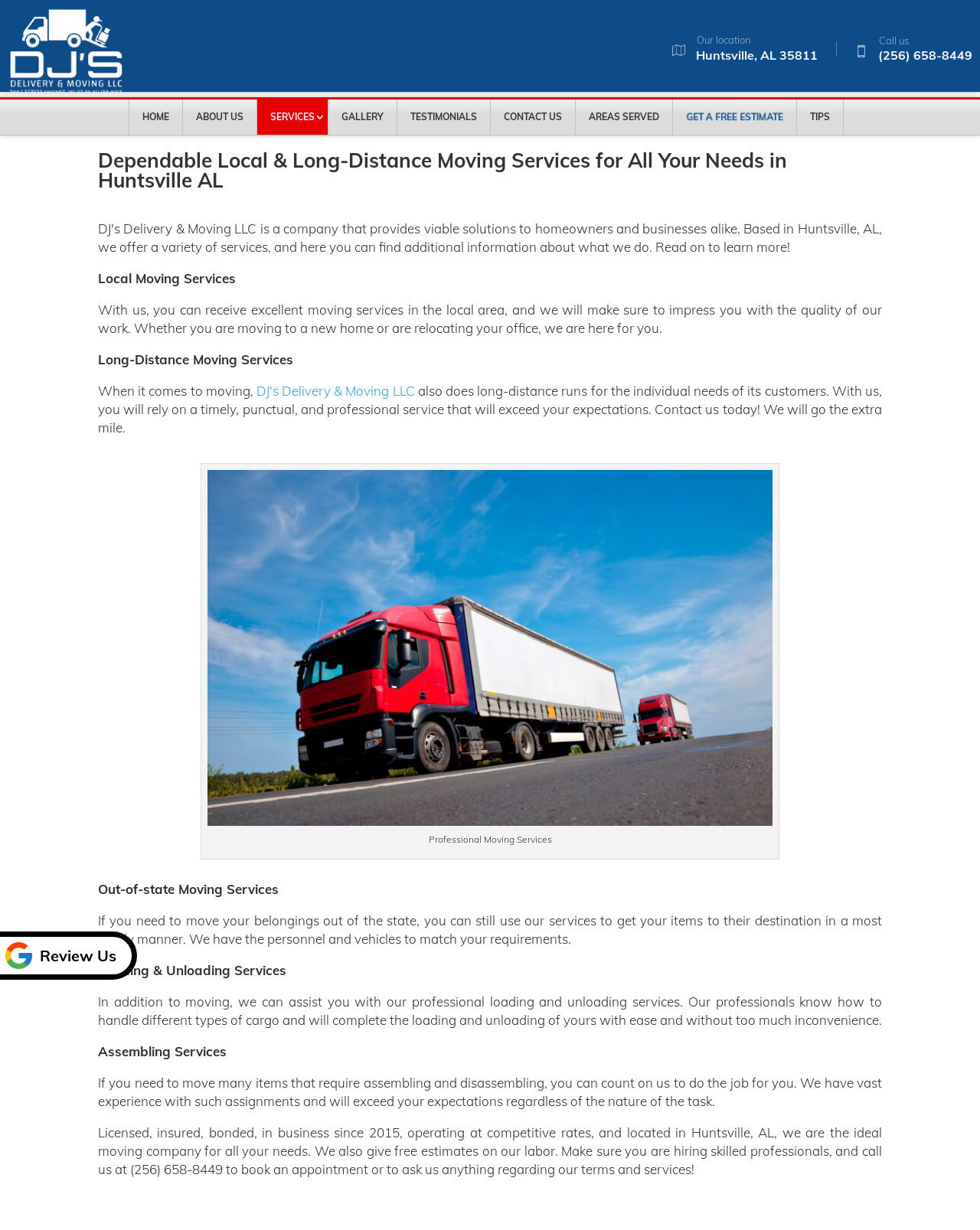Please find the bounding box coordinates of the element that must be clicked to perform the given instruction: "Contact us". The coordinates should be four float numbers from 0 to 1, i.e., [left, top, right, bottom].

[0.501, 0.077, 0.587, 0.105]